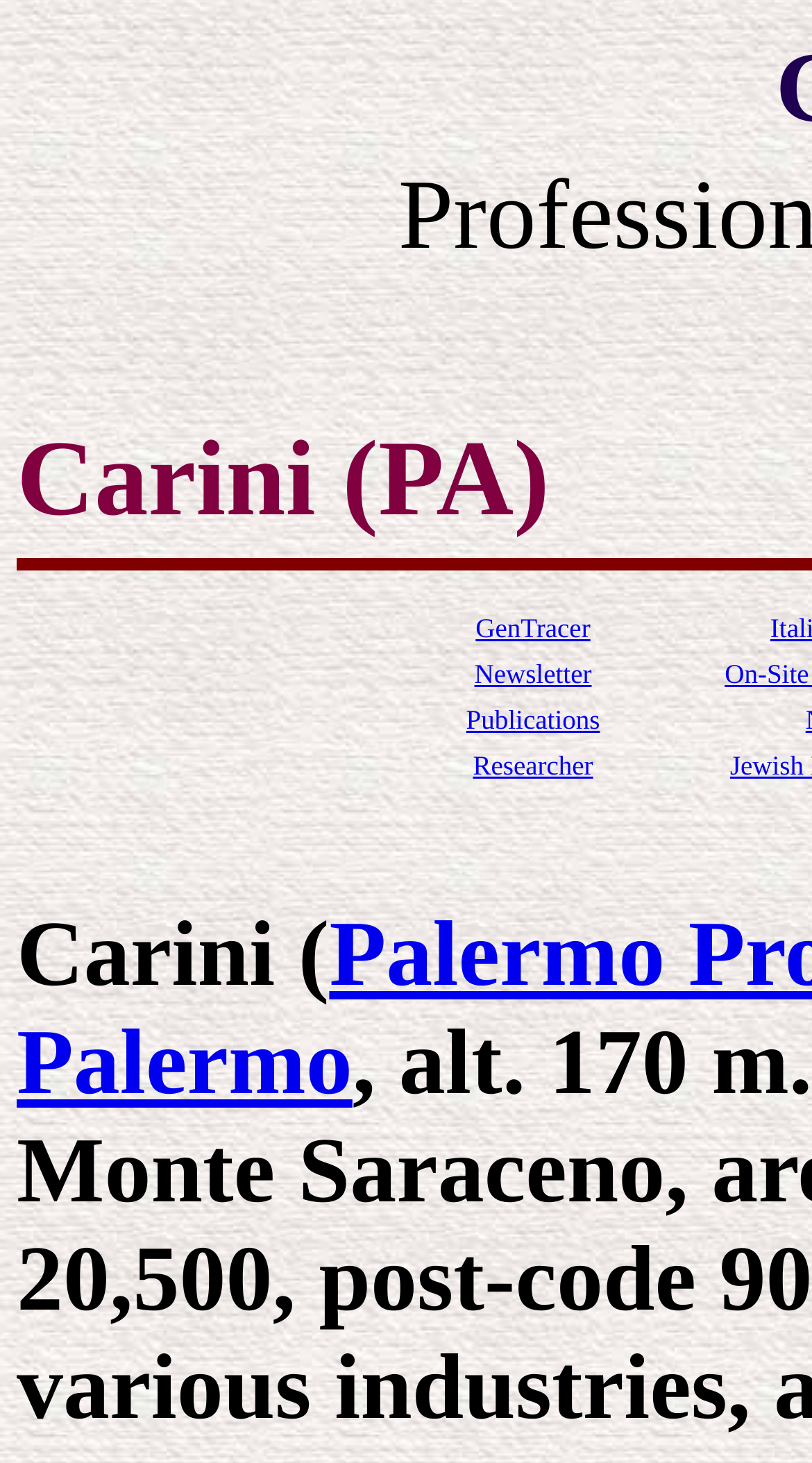What is the text above the table?
Please look at the screenshot and answer in one word or a short phrase.

Carini (PA)